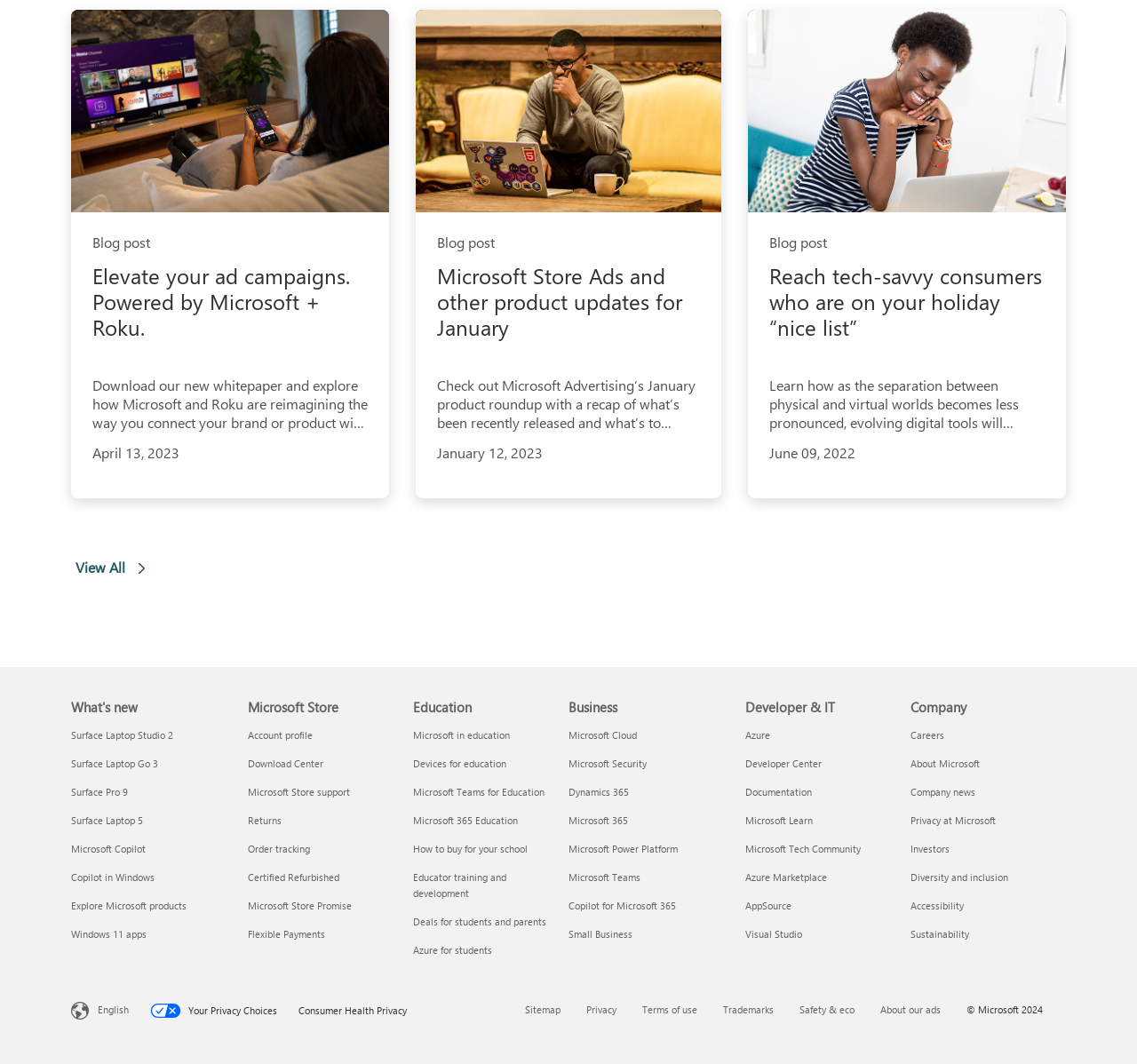How many links are there in the 'What's new' section?
Using the details shown in the screenshot, provide a comprehensive answer to the question.

In the 'What's new' section, there are 6 links, which are 'Surface Laptop Studio 2 What's new', 'Surface Laptop Go 3 What's new', 'Surface Pro 9 What's new', 'Surface Laptop 5 What's new', 'Microsoft Copilot What's new', and 'Copilot in Windows What's new'.